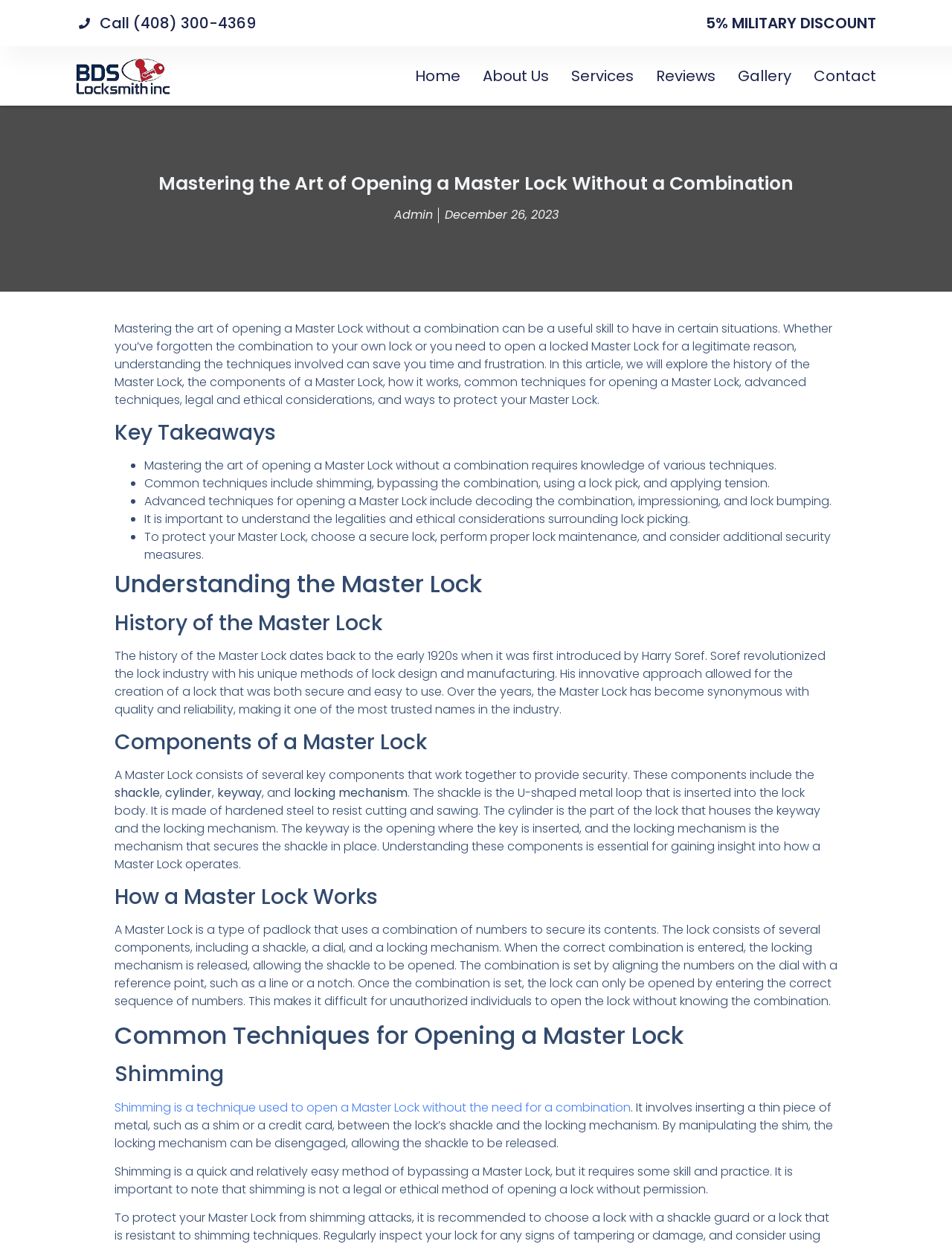Please find the bounding box for the UI element described by: "About Us".

[0.507, 0.052, 0.576, 0.07]